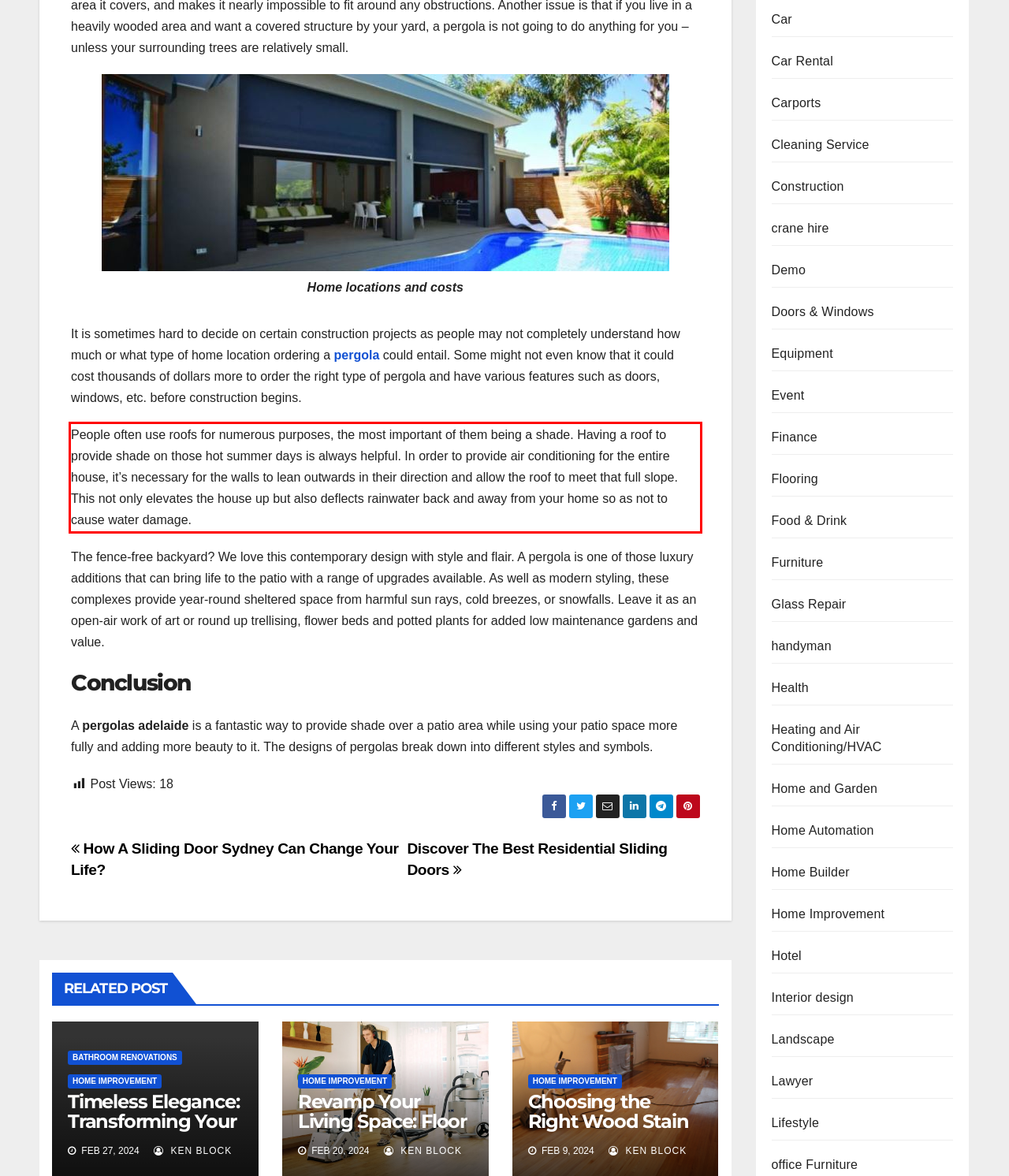Please extract the text content from the UI element enclosed by the red rectangle in the screenshot.

People often use roofs for numerous purposes, the most important of them being a shade. Having a roof to provide shade on those hot summer days is always helpful. In order to provide air conditioning for the entire house, it’s necessary for the walls to lean outwards in their direction and allow the roof to meet that full slope. This not only elevates the house up but also deflects rainwater back and away from your home so as not to cause water damage.